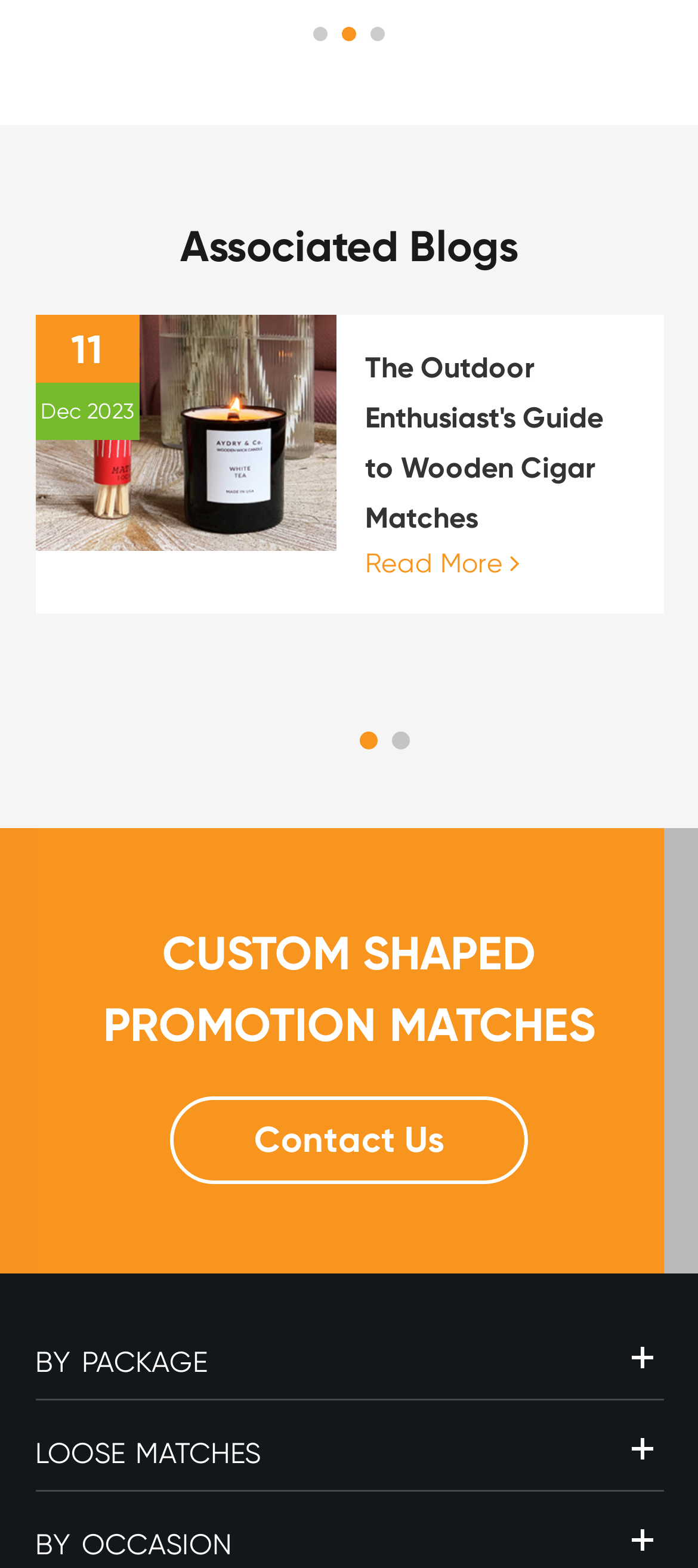Locate the bounding box coordinates for the element described below: "aria-label="Go to slide 2"". The coordinates must be four float values between 0 and 1, formatted as [left, top, right, bottom].

[0.49, 0.018, 0.51, 0.027]